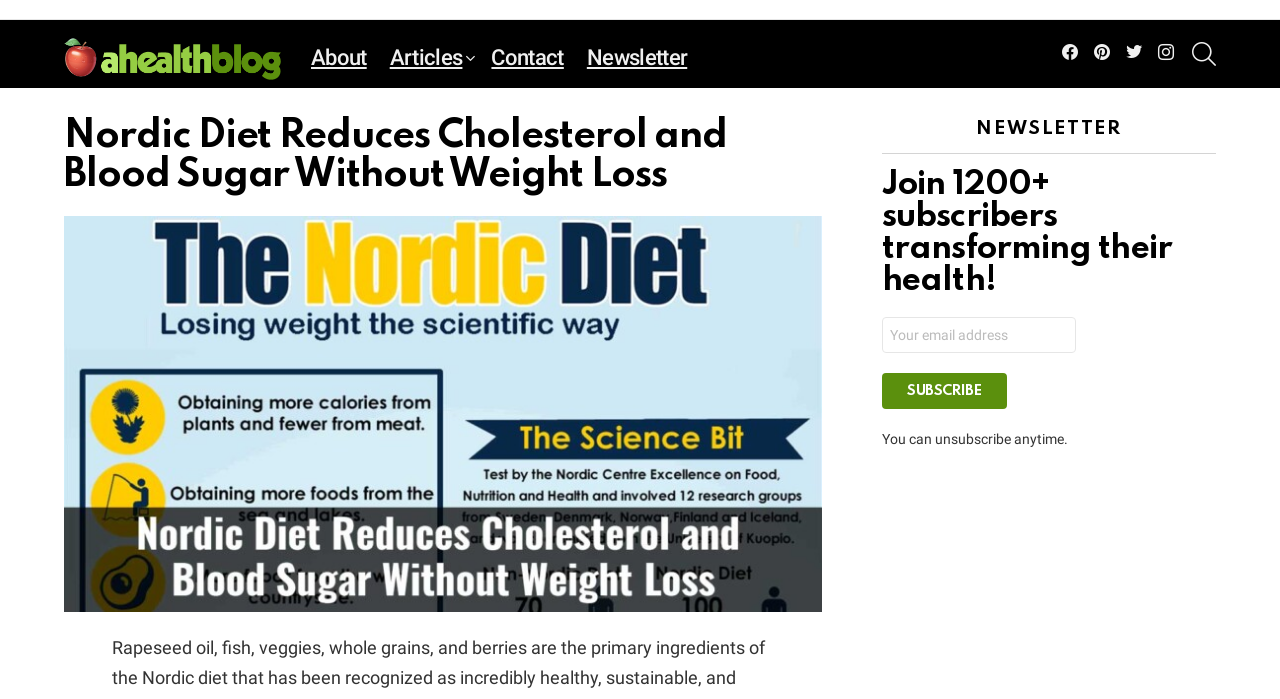Given the following UI element description: "name="EMAIL" placeholder="Your email address"", find the bounding box coordinates in the webpage screenshot.

[0.689, 0.454, 0.841, 0.505]